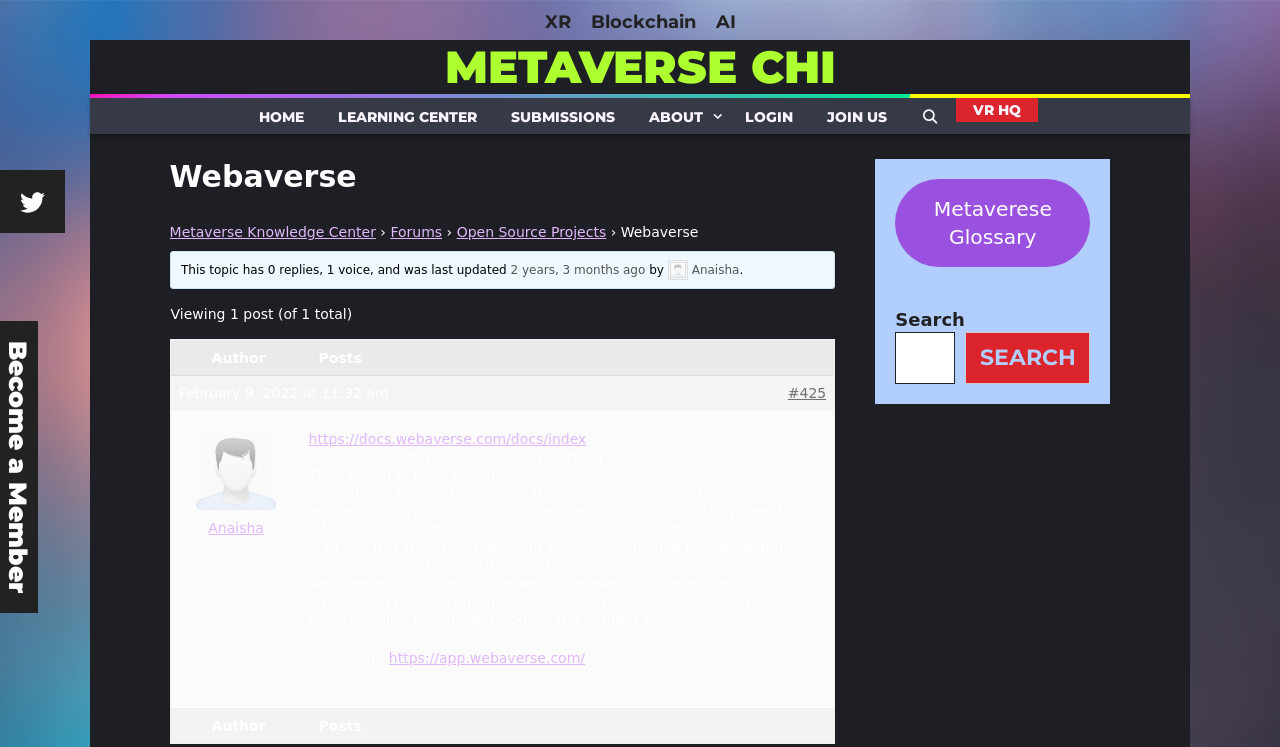Detail the features and information presented on the webpage.

The webpage is about Webaverse, a metaverse game engine. At the top, there are several links, including "XR", "Blockchain", "AI", "METAVERSE CHI", "HOME", "LEARNING CENTER", "SUBMISSIONS", "ABOUT", "LOGIN", and "JOIN US". Below these links, there is a search bar with a magnifying glass icon.

On the left side, there is a section with a heading "Webaverse" and several links, including "Metaverse Knowledge Center", "Forums", and "Open Source Projects". Below this section, there is a discussion thread with a topic title, a post with text, and several replies. The post includes a quote from the Webaverse website, describing the project as an open-source web3 metaverse game engine.

On the right side, there are two complementary sections. The top one has a link to "Metaverse Glossary", and the bottom one has a search bar with a button labeled "SEARCH".

At the bottom of the page, there are several links, including "Become a Member" and a link to the Webaverse application. There are also some static text elements, including "Author", "Posts", and "Participant", which seem to be related to the discussion thread.